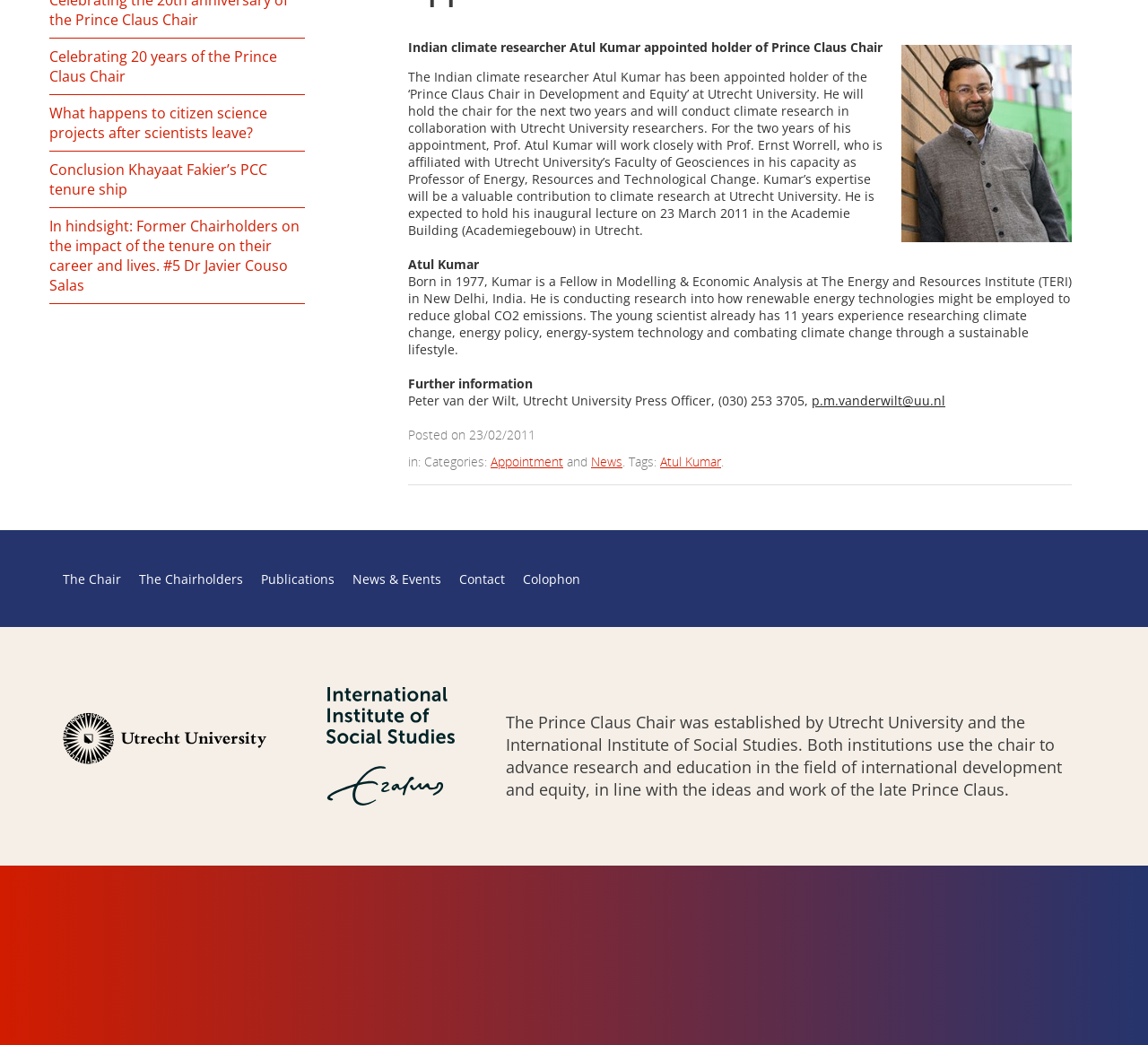Find the bounding box coordinates for the HTML element described in this sentence: "Appointment". Provide the coordinates as four float numbers between 0 and 1, in the format [left, top, right, bottom].

[0.427, 0.433, 0.491, 0.45]